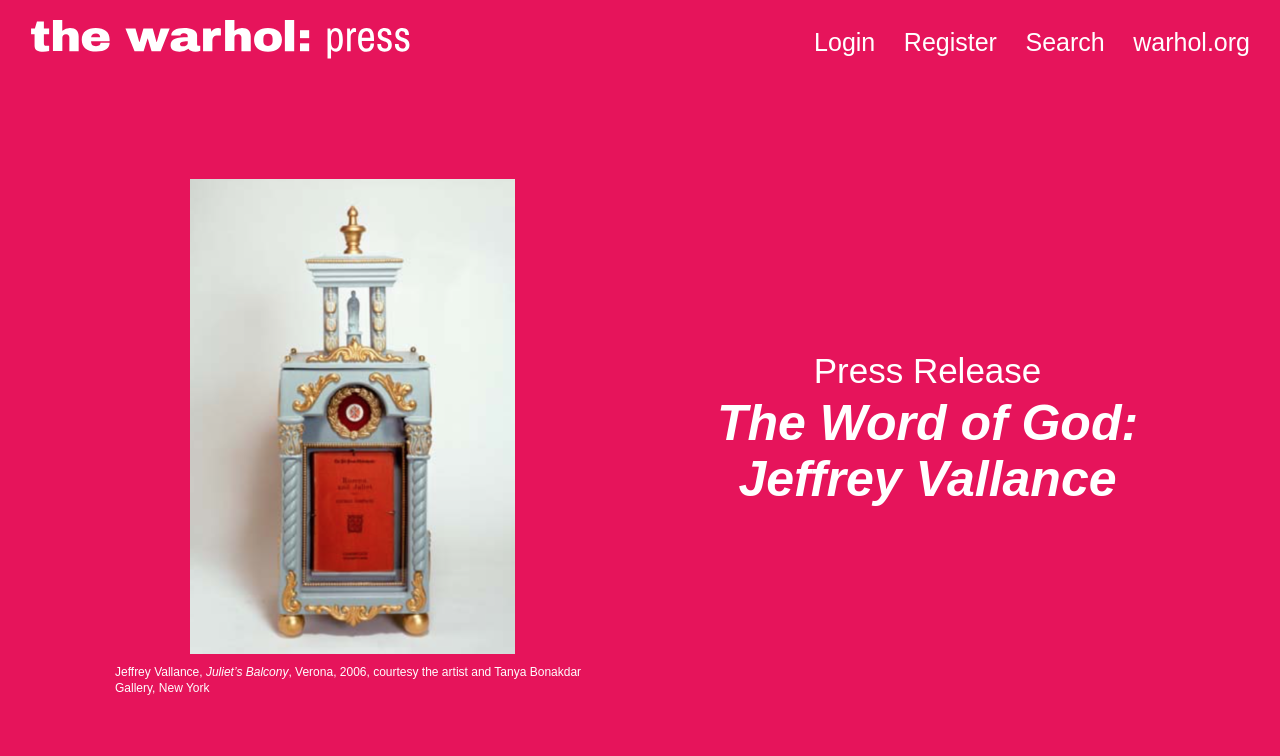Answer with a single word or phrase: 
What is the location of Juliet's Balcony?

Verona